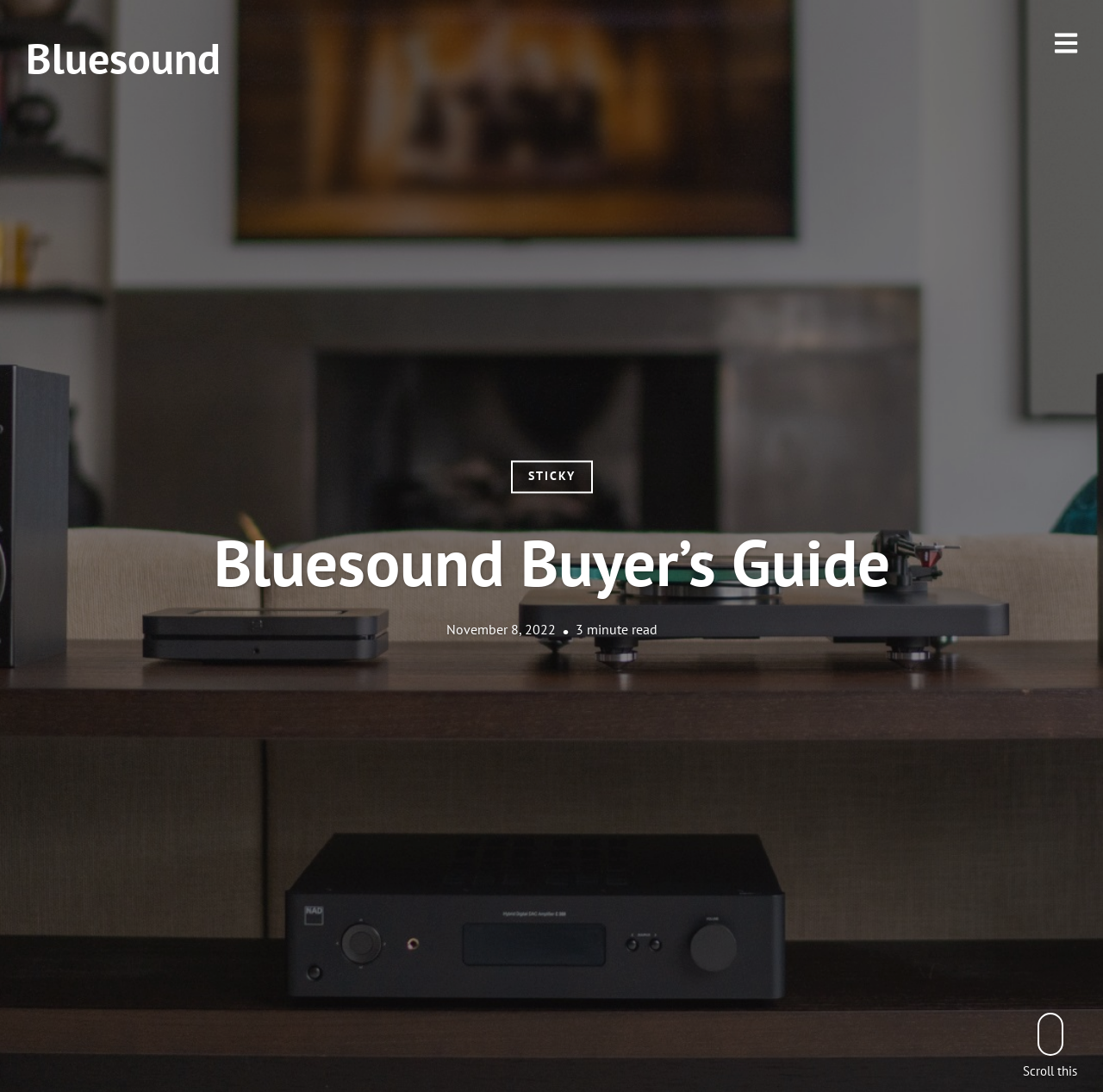Using the provided element description: "Bluesound", determine the bounding box coordinates of the corresponding UI element in the screenshot.

[0.023, 0.028, 0.2, 0.079]